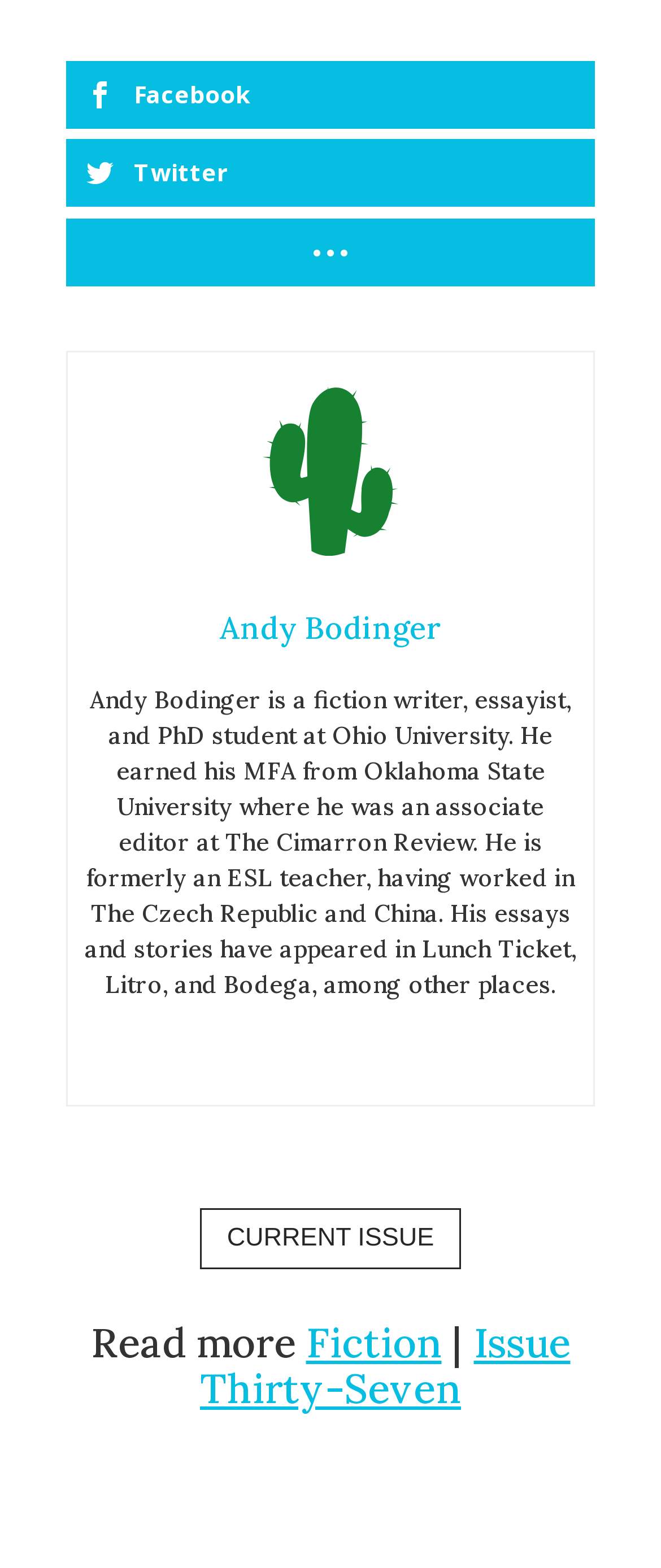Please locate the UI element described by "Twitter" and provide its bounding box coordinates.

[0.1, 0.089, 0.9, 0.132]